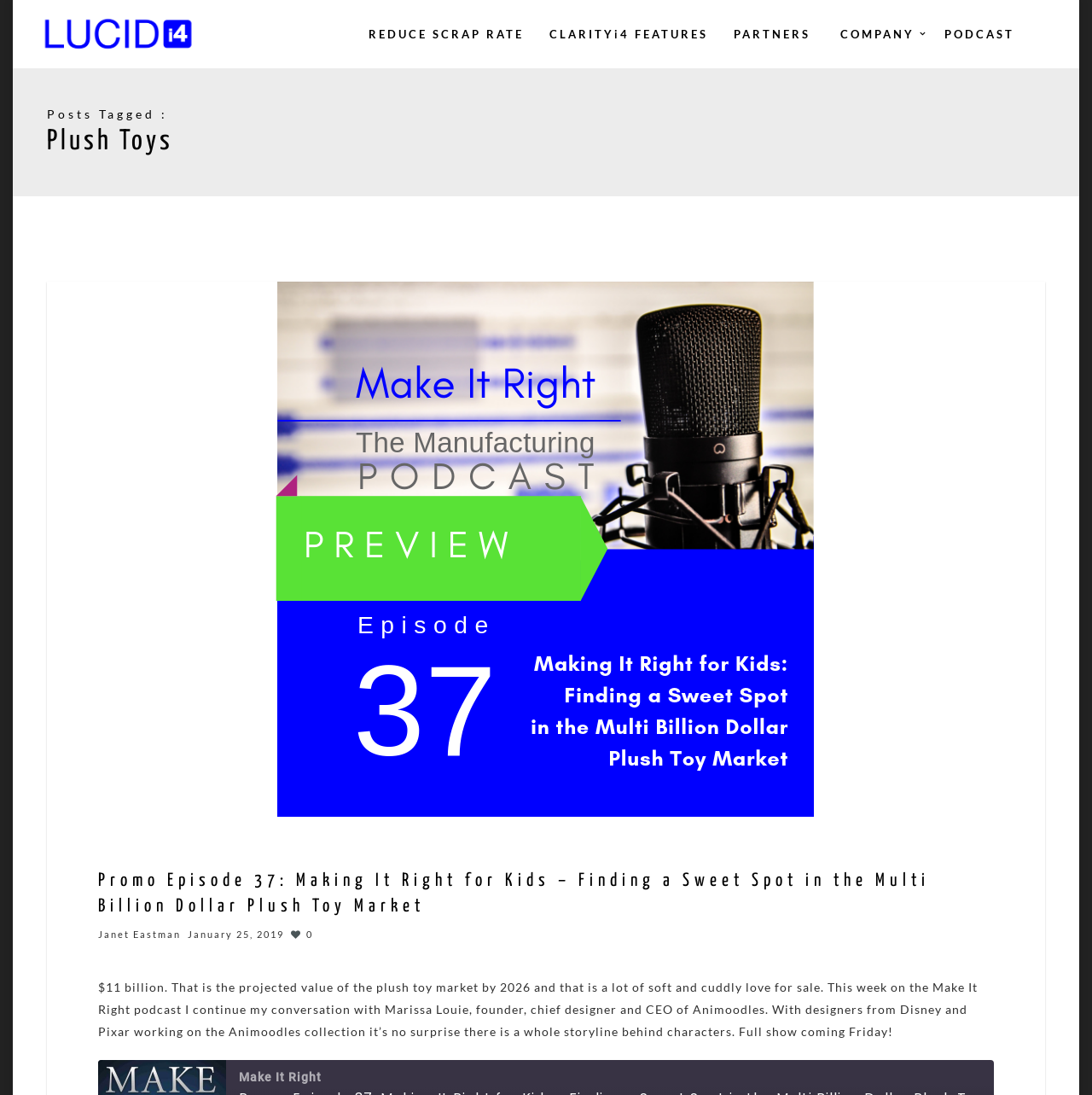Locate the bounding box of the UI element based on this description: "REDUCE SCRAP RATE". Provide four float numbers between 0 and 1 as [left, top, right, bottom].

[0.326, 0.0, 0.491, 0.062]